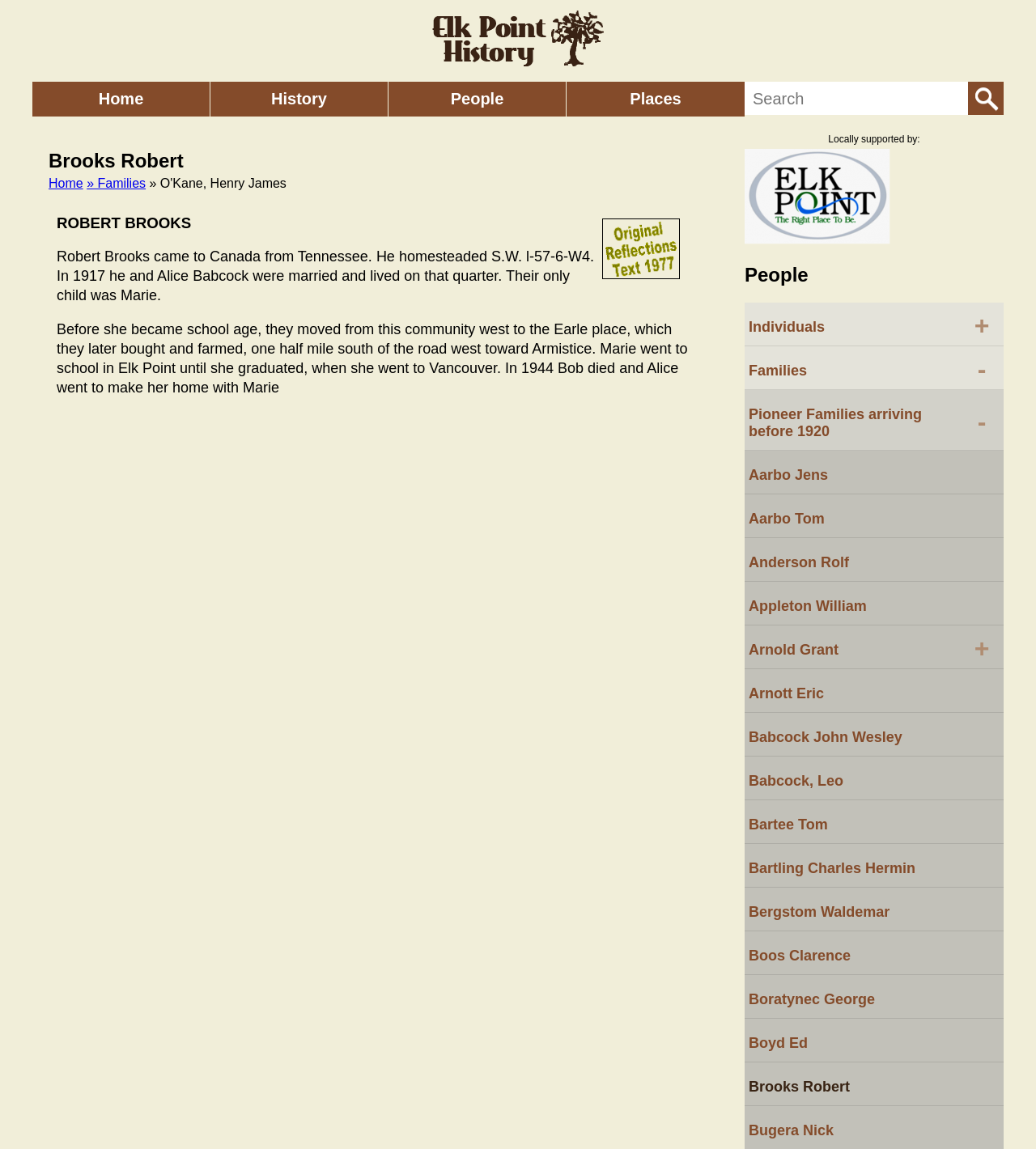Specify the bounding box coordinates of the area that needs to be clicked to achieve the following instruction: "Search for something".

[0.719, 0.071, 0.969, 0.102]